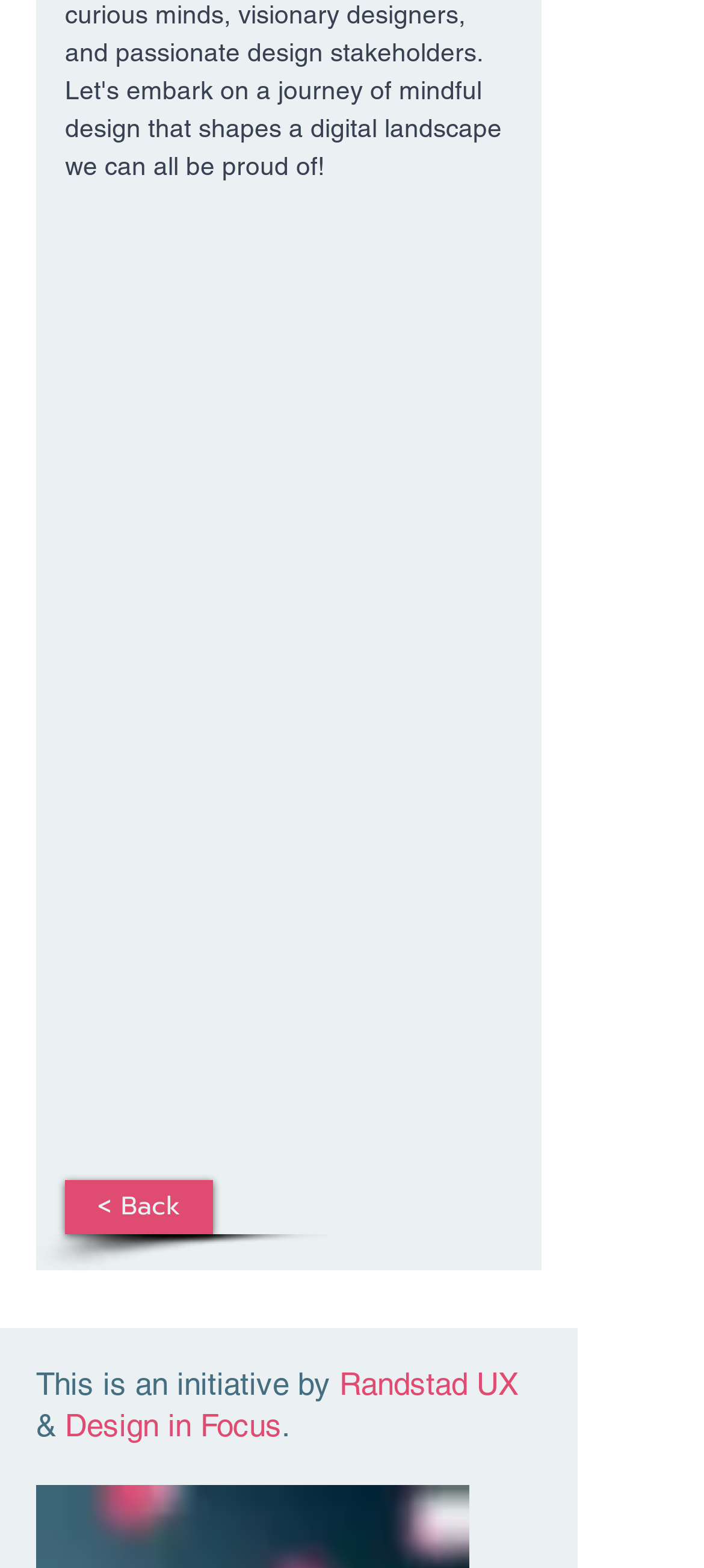Provide the bounding box coordinates for the UI element described in this sentence: "< Back". The coordinates should be four float values between 0 and 1, i.e., [left, top, right, bottom].

[0.092, 0.752, 0.303, 0.787]